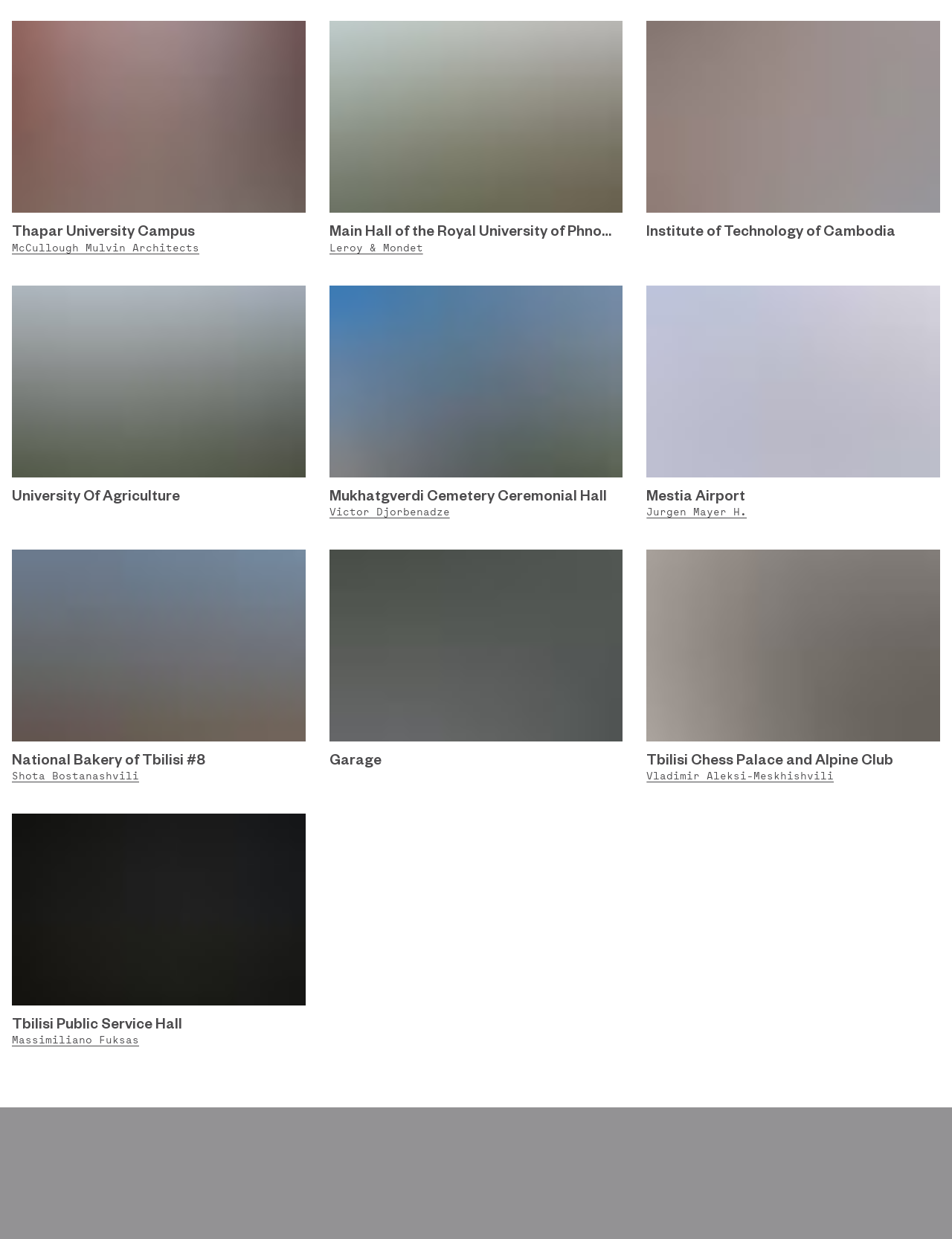Please identify the bounding box coordinates of the area that needs to be clicked to follow this instruction: "Learn about Main Hall of the Royal University of Phnom Penh".

[0.346, 0.178, 0.649, 0.194]